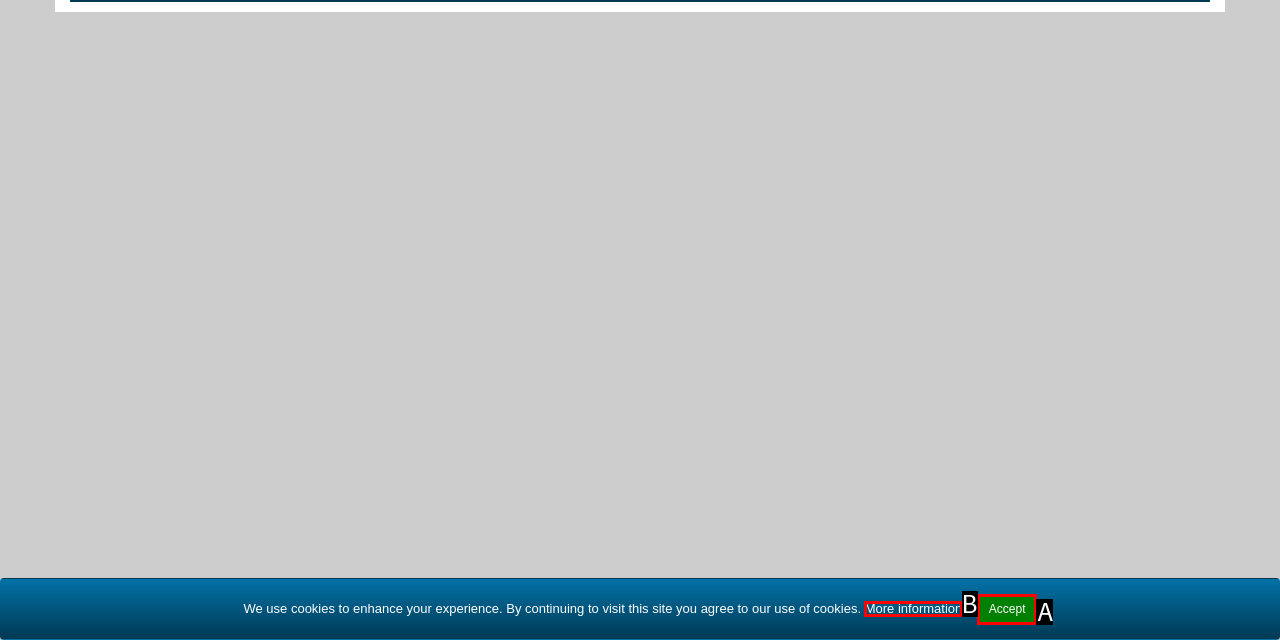From the description: More information, identify the option that best matches and reply with the letter of that option directly.

B